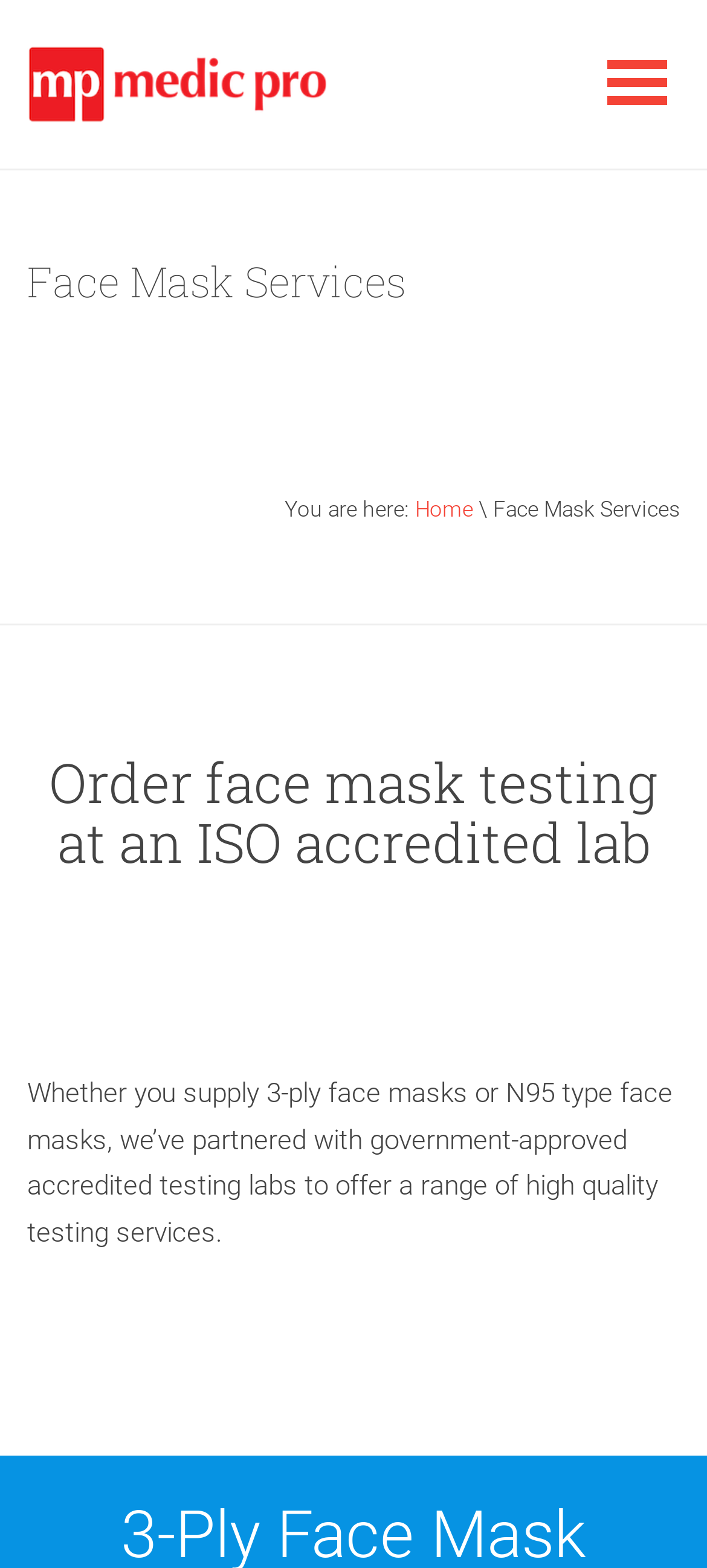What is the primary heading on this webpage?

Face Mask Services